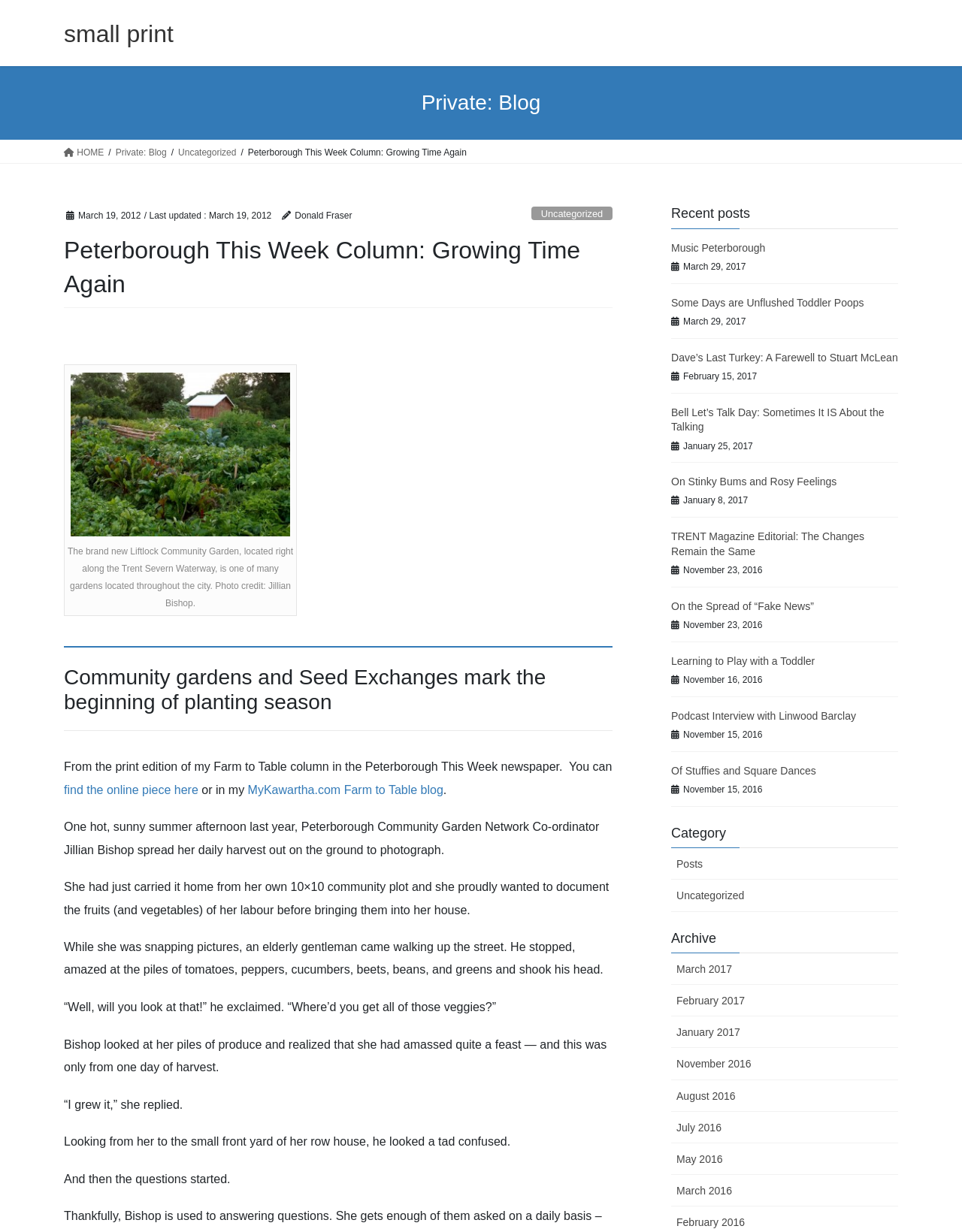What is the name of the newspaper where the Farm to Table column is published?
Please give a well-detailed answer to the question.

The article mentions that the Farm to Table column is published in the Peterborough This Week newspaper, which is also mentioned in the meta description.